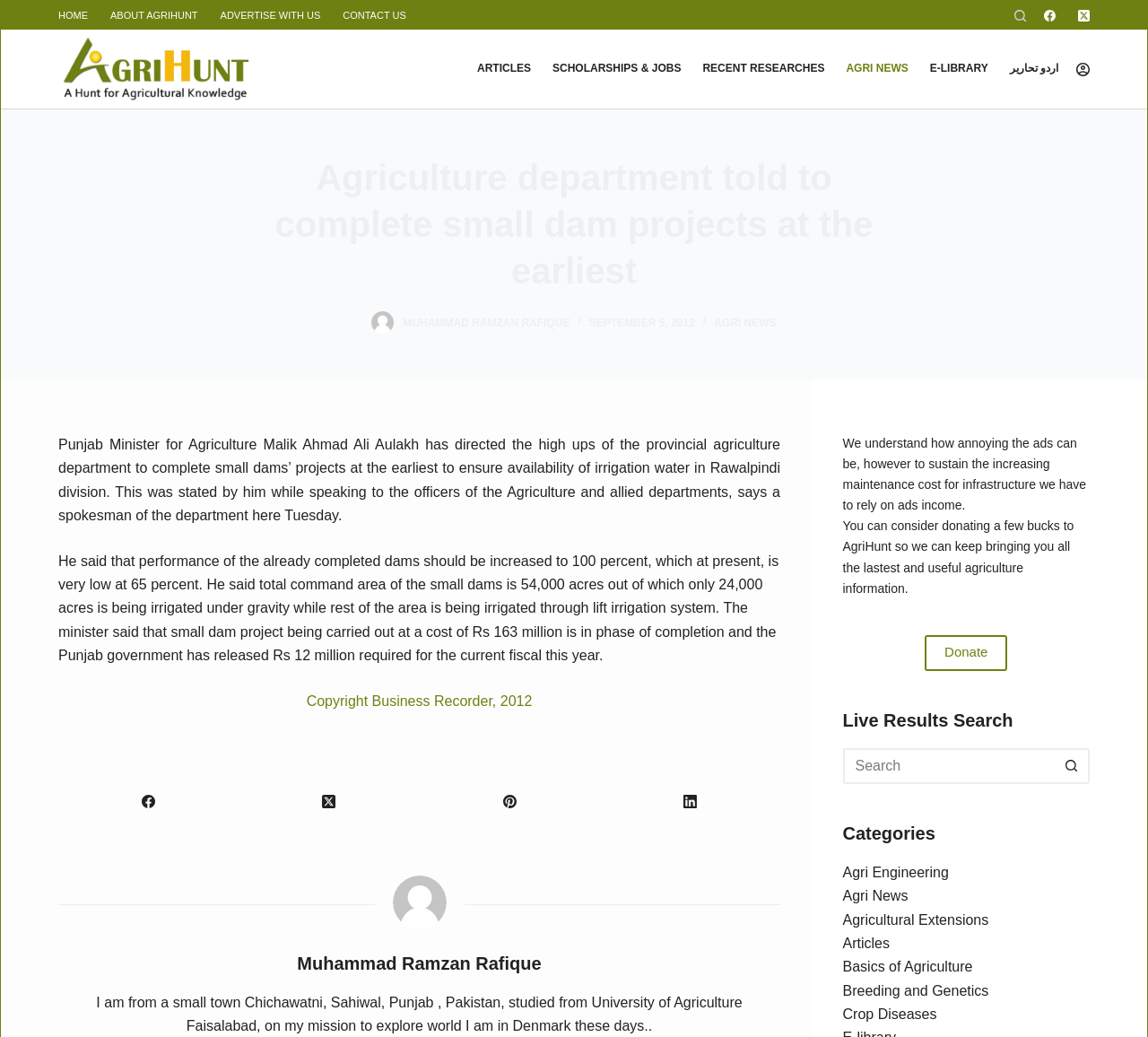Using the information in the image, give a comprehensive answer to the question: 
What is the name of the minister?

The question can be answered by reading the text content of the webpage, specifically the paragraph that starts with 'Punjab Minister for Agriculture Malik Ahmad Ali Aulakh has directed the high ups of the provincial agriculture department...'.